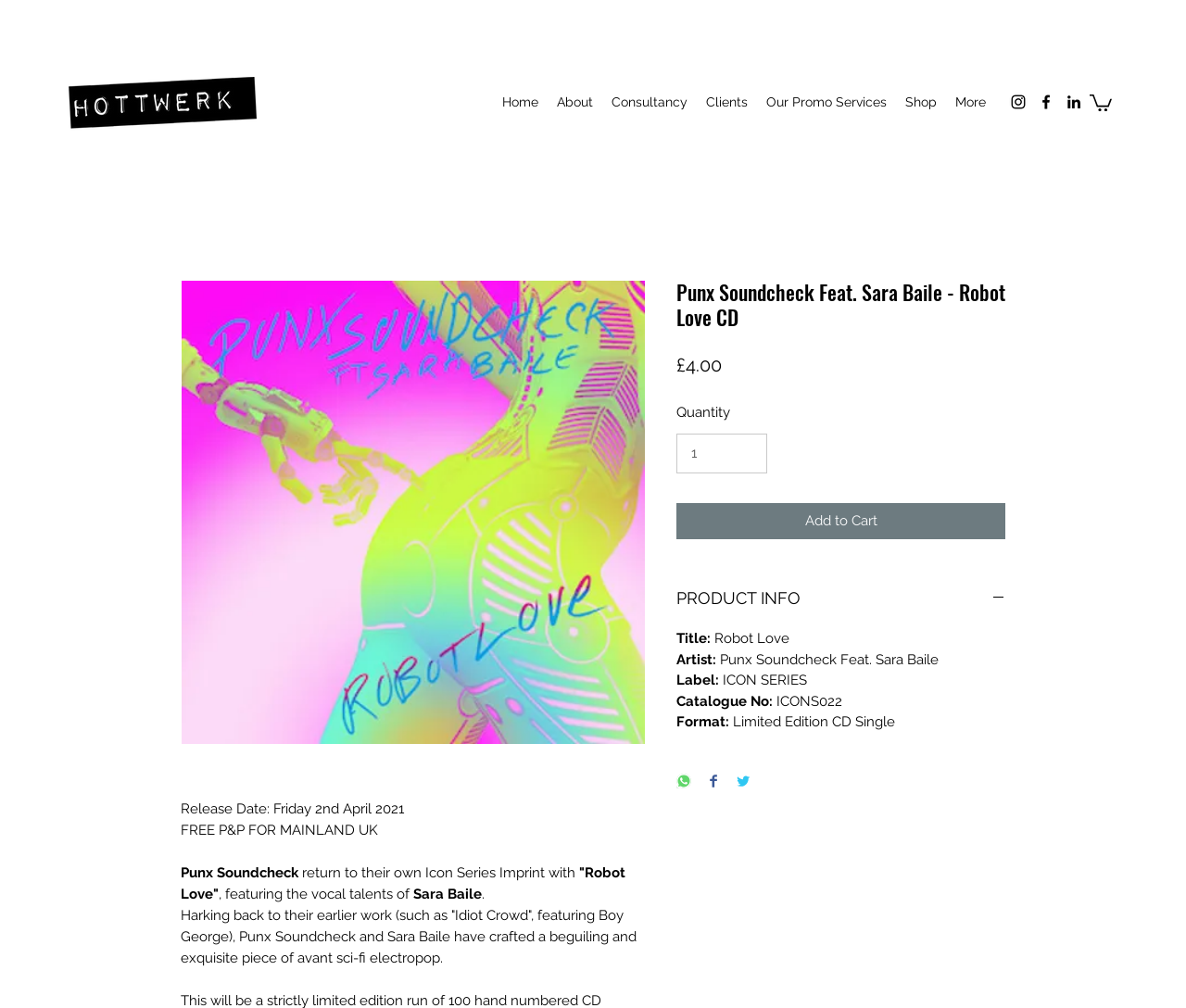Detail the features and information presented on the webpage.

This webpage is about a music product, specifically a CD single titled "Robot Love" by Punx Soundcheck featuring Sara Baile. At the top left corner, there is a logo of Hotwerk, which is a link. Next to it, there is a navigation menu with links to different sections of the website, including Home, About, Consultancy, Clients, and Shop.

On the top right corner, there are social media links to Instagram, Facebook, and LinkedIn. Below these links, there is a button with an image, but no text description.

The main content of the webpage is about the music product. There is a large image of the CD cover art, and below it, there is a description of the product. The release date is Friday, 2nd April 2021, and there is an offer of free P&P for mainland UK. The product title, "Robot Love", is in quotes, and it is described as a "beguiling and exquisite piece of avant sci-fi electropop".

Below the product description, there is a section with the product details, including the price (£4.00), quantity, and a button to add the product to the cart. There is also a button to view product information, which expands to show more details about the product, including the title, artist, label, catalogue number, and format.

At the bottom of the page, there are buttons to share the product on WhatsApp, Facebook, and Twitter.